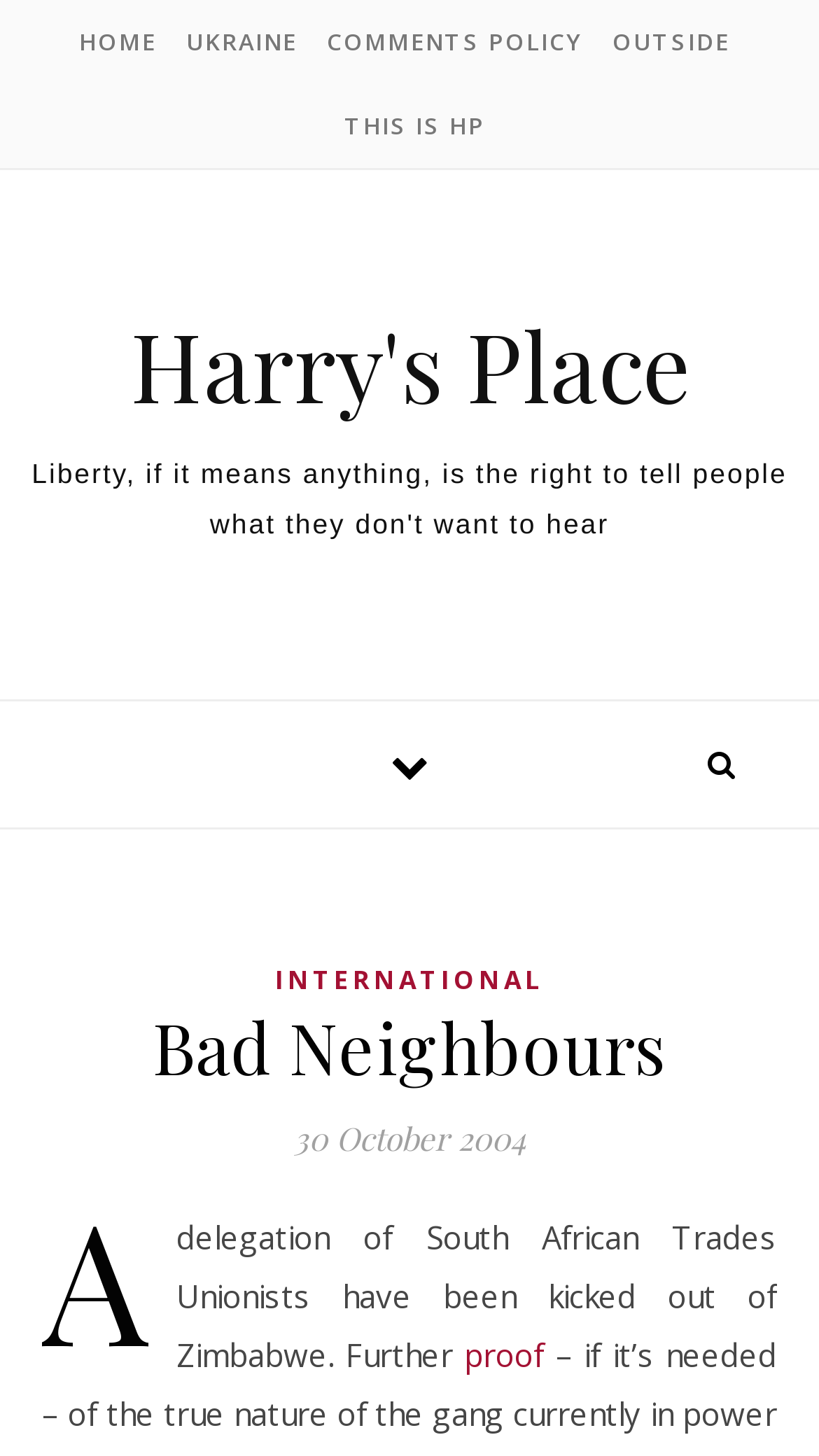Locate the bounding box coordinates of the element that should be clicked to execute the following instruction: "Visit the 'About' page".

None